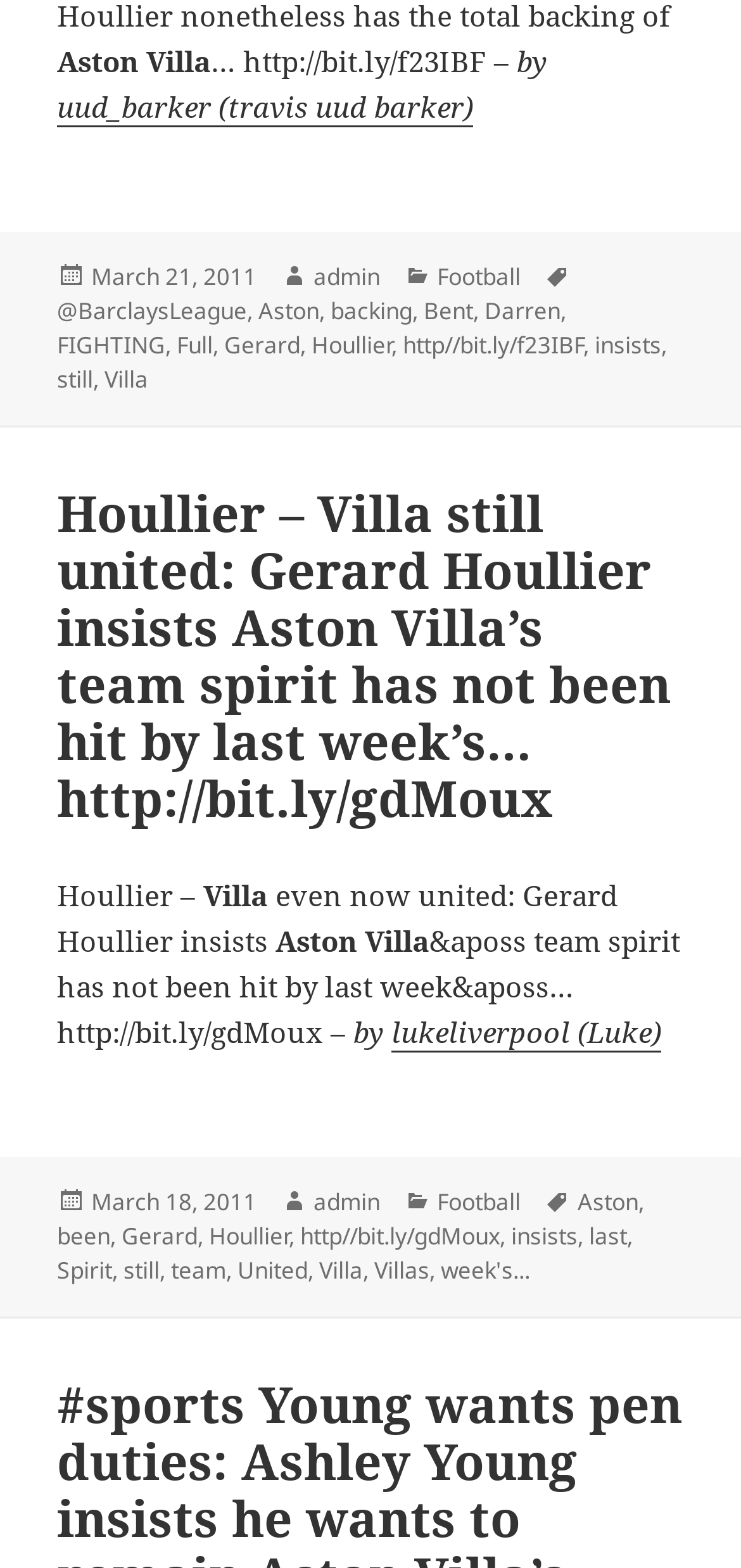Reply to the question with a single word or phrase:
How many articles are on this webpage?

2